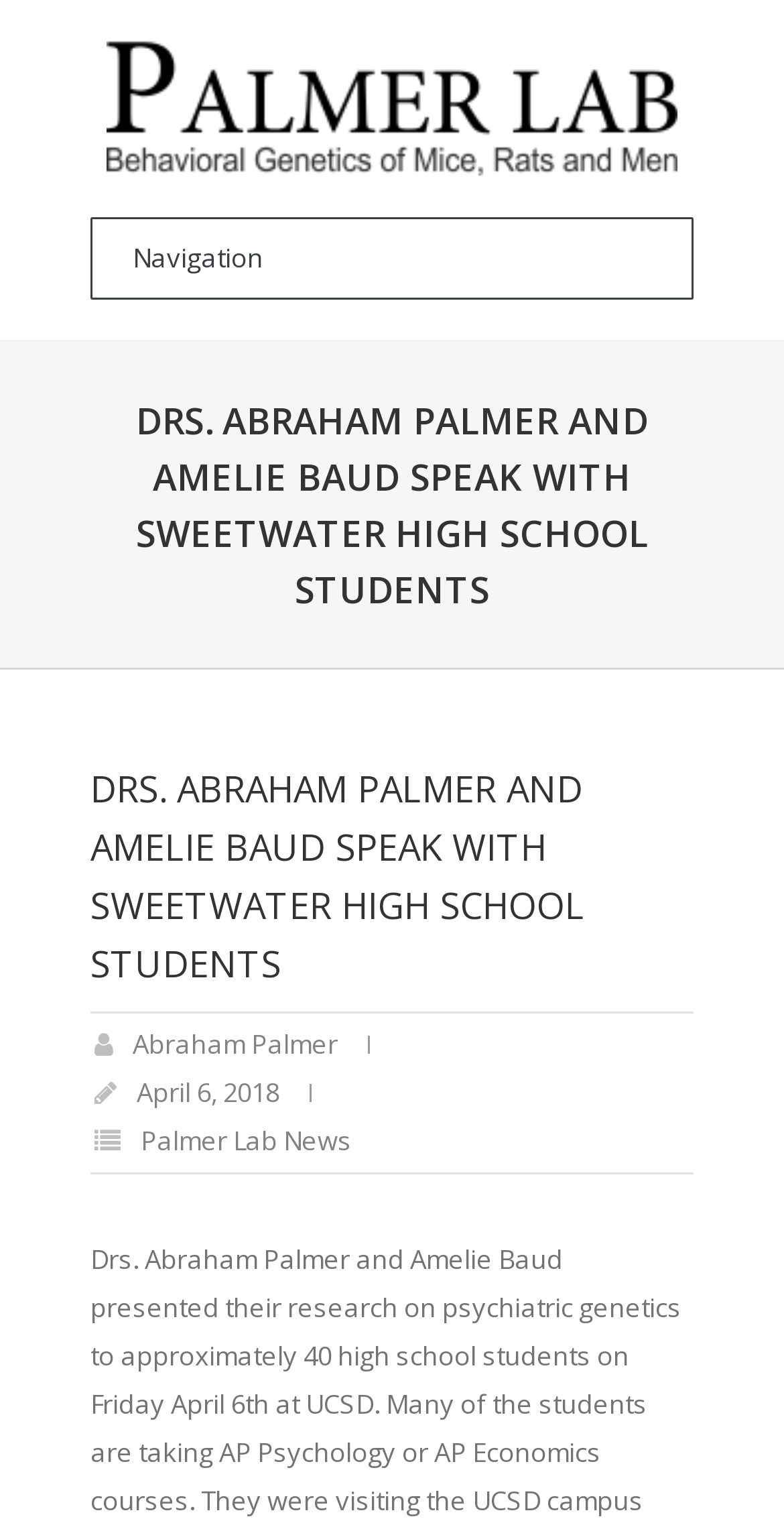What is the type of content on this webpage?
Answer with a single word or phrase by referring to the visual content.

News